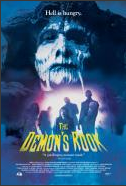What is the dominant color palette of the poster?
Please provide a detailed answer to the question.

The caption describes the color palette of the poster as transitioning from dark shadows to eerie blues and purples, which enhances the overall suspenseful atmosphere.